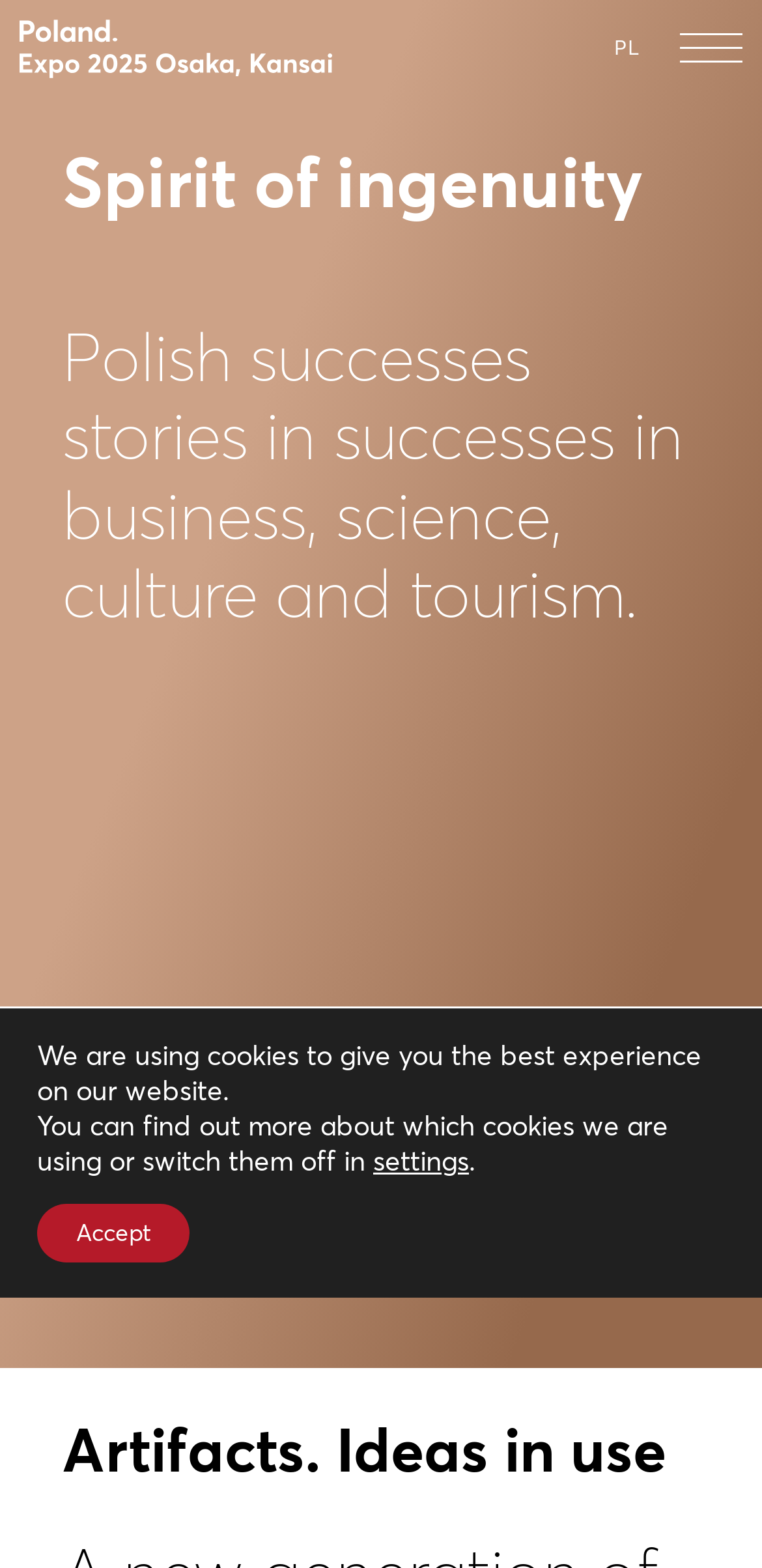What is the theme of the webpage?
Using the visual information, respond with a single word or phrase.

Expo 2025 Osaka